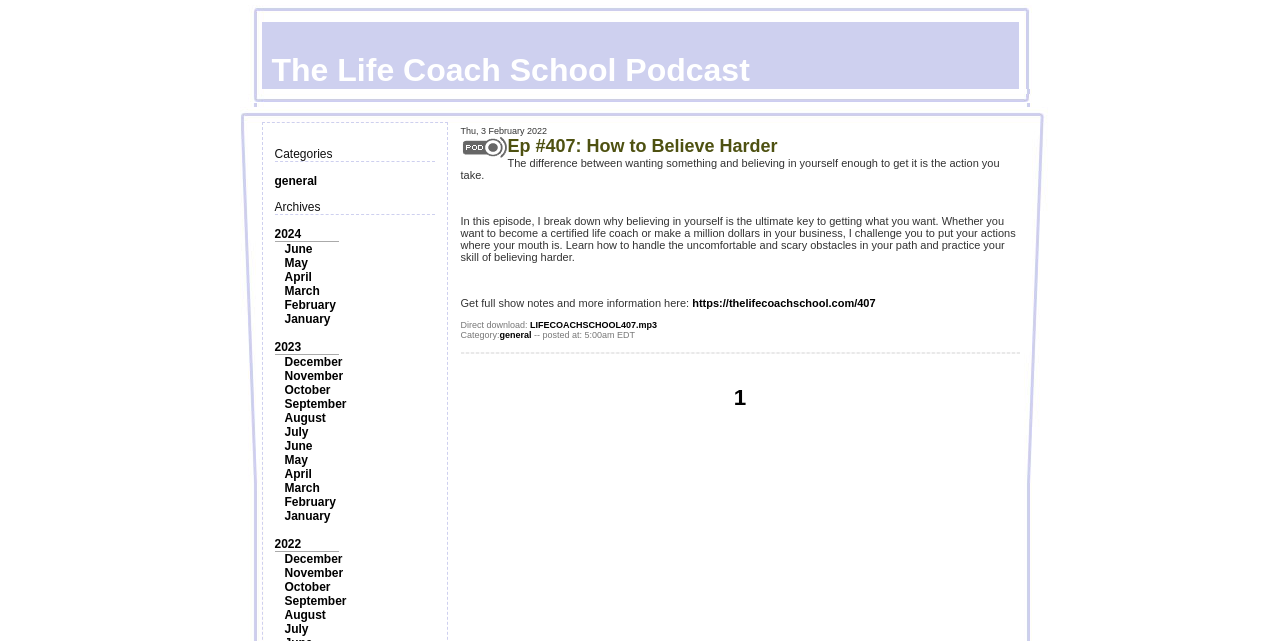Determine the bounding box coordinates for the area that needs to be clicked to fulfill this task: "Visit the archives". The coordinates must be given as four float numbers between 0 and 1, i.e., [left, top, right, bottom].

[0.214, 0.312, 0.25, 0.334]